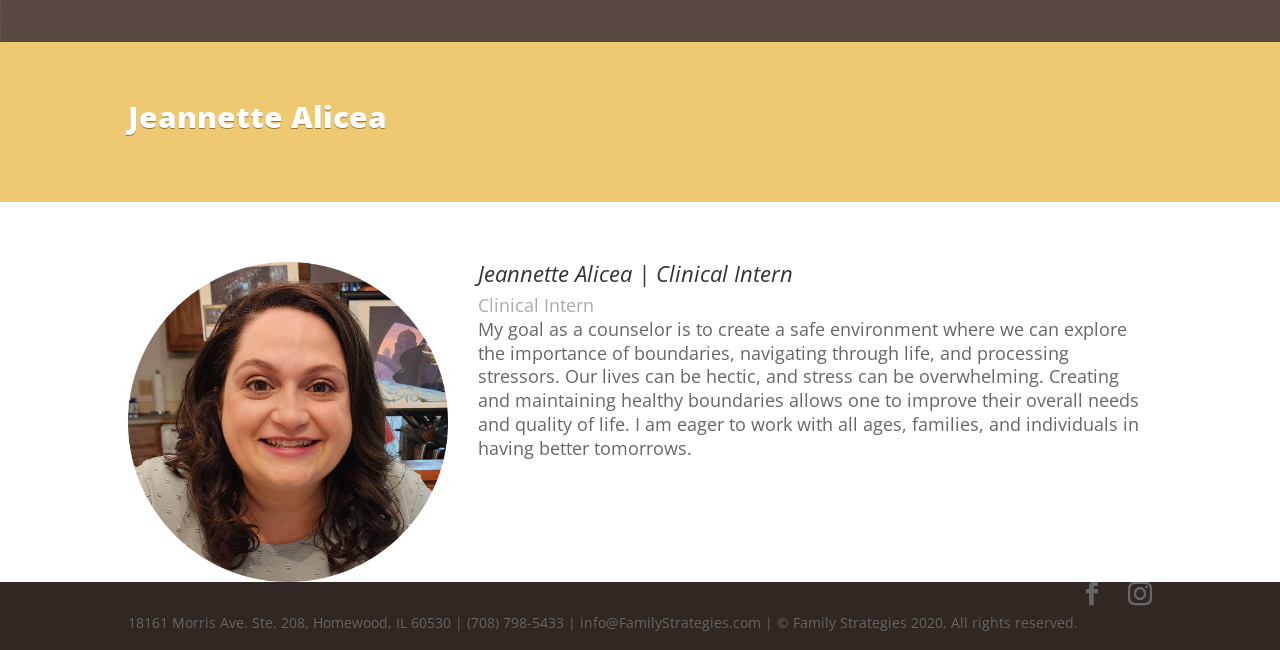Provide the bounding box coordinates of the HTML element described as: "Instagram". The bounding box coordinates should be four float numbers between 0 and 1, i.e., [left, top, right, bottom].

[0.881, 0.895, 0.9, 0.934]